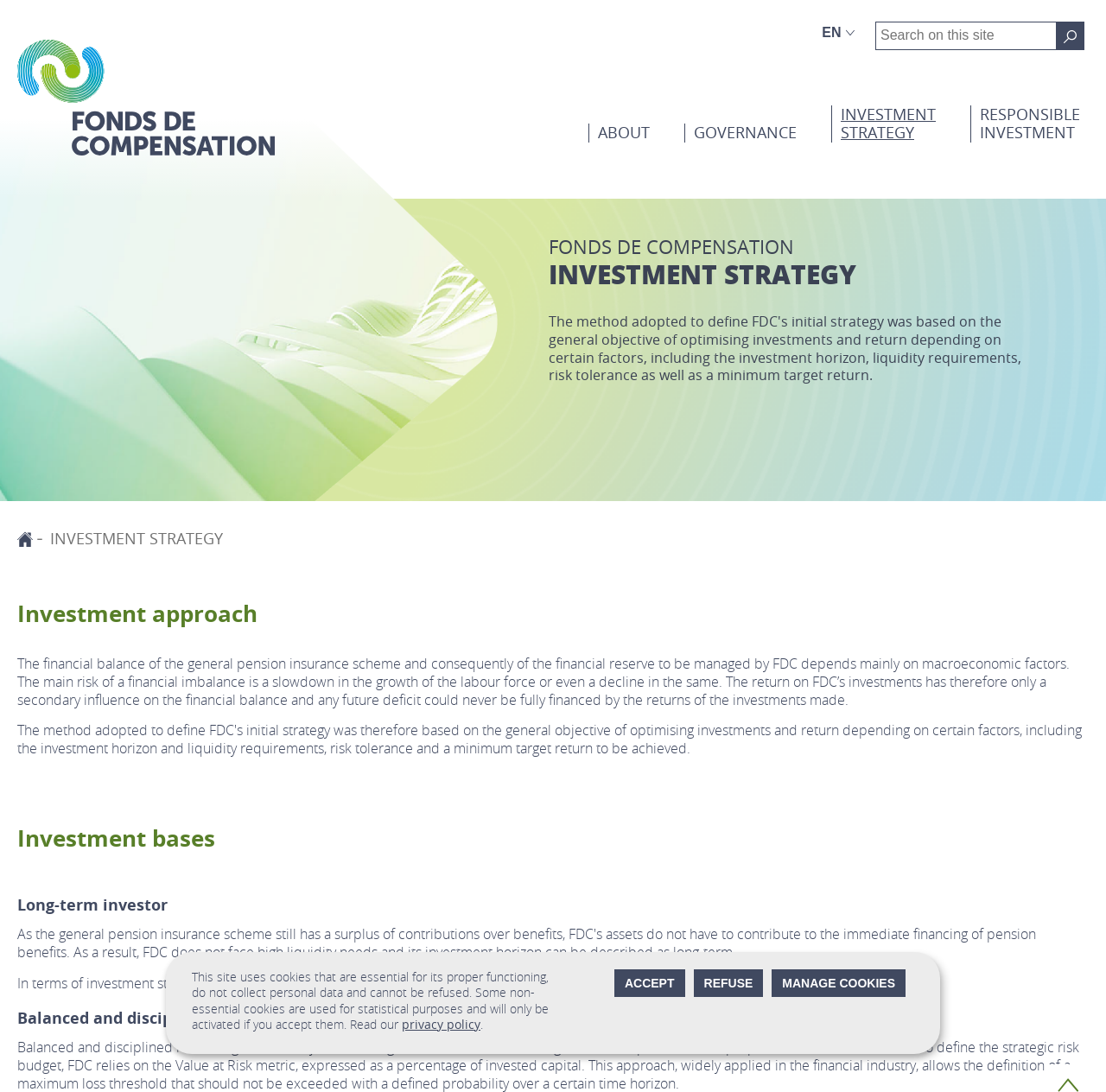Identify the bounding box coordinates for the region to click in order to carry out this instruction: "Go to main menu". Provide the coordinates using four float numbers between 0 and 1, formatted as [left, top, right, bottom].

[0.0, 0.0, 1.0, 0.032]